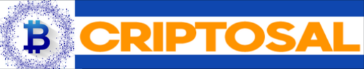What type of news does Criptosal focus on?
With the help of the image, please provide a detailed response to the question.

Criptosal is a platform that focuses on providing timely information and insights into the decentralized finance landscape, particularly concerning developments on platforms like Polkadot and Kusama, which indicates its focus on cryptocurrency and blockchain news.